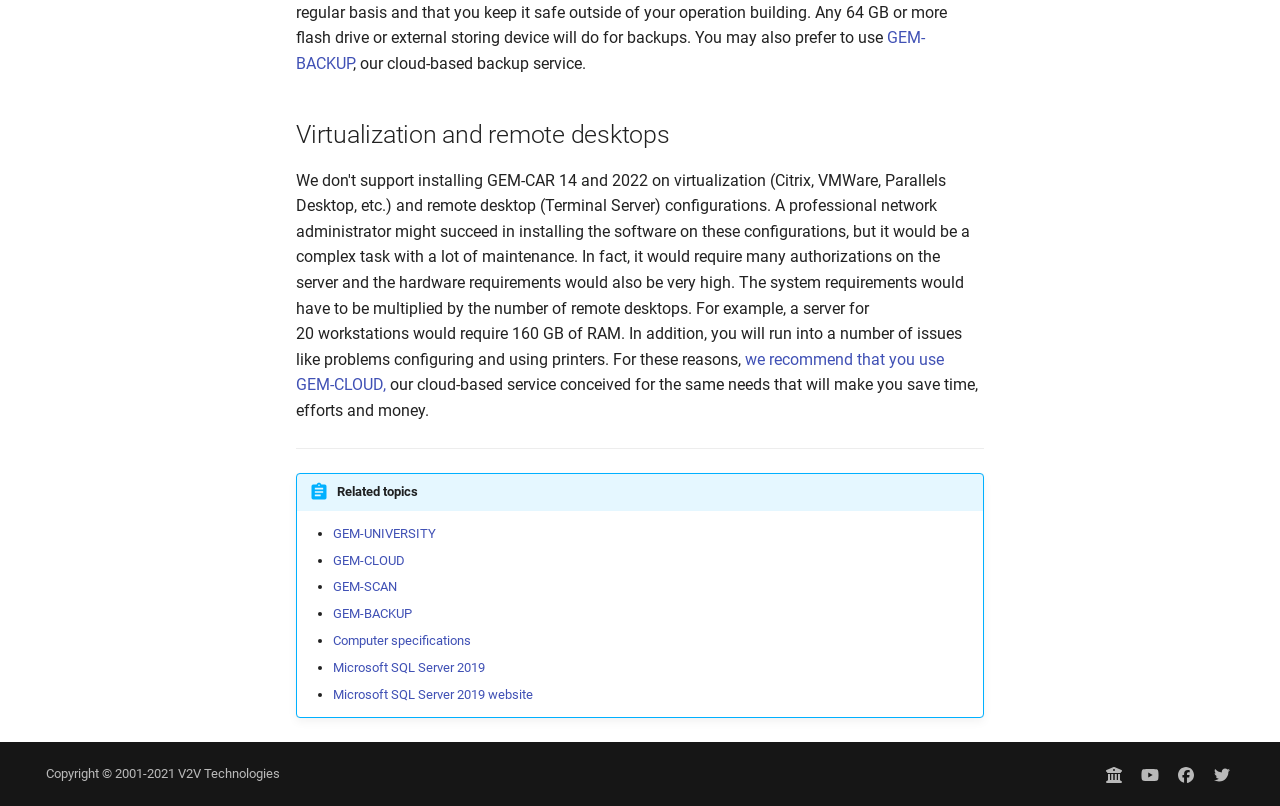What is the purpose of GEM-CLOUD?
Answer the question with a single word or phrase derived from the image.

Save time, efforts and money